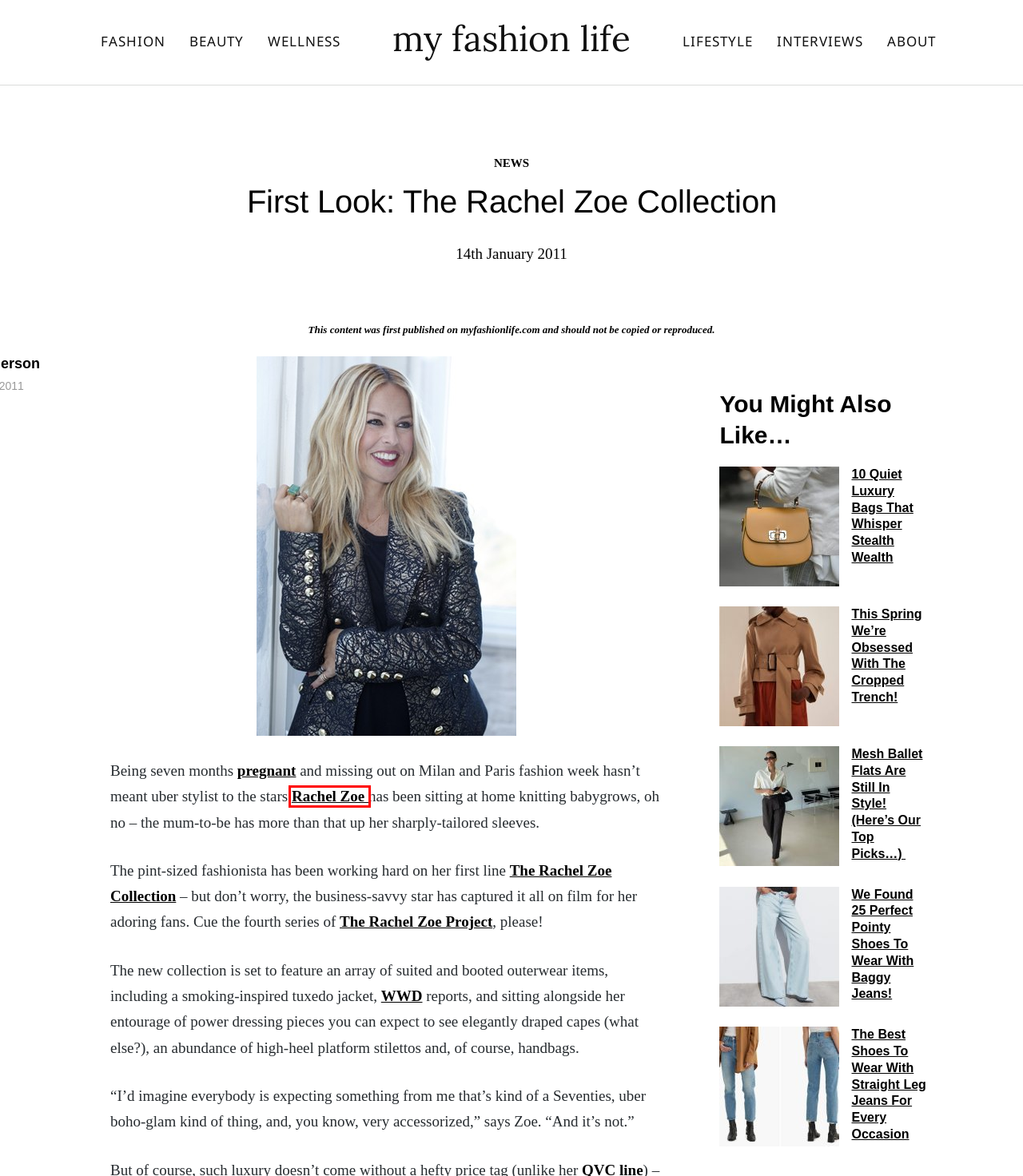Given a screenshot of a webpage with a red bounding box around an element, choose the most appropriate webpage description for the new page displayed after clicking the element within the bounding box. Here are the candidates:
A. Wellness - my fashion life
B. Rachel Zoe launches lifestyle brand - my fashion life
C. Beauty - my fashion life
D. We Found 25 Perfect Pointy Shoes To Wear With Baggy Jeans! - my fashion life
E. 10 Quiet Luxury Bags That Whisper Stealth Wealth - my fashion life
F. Rachel Zoe dies in Harper's Bazaar - my fashion life
G. About - my fashion life
H. This Spring We're Obsessed With The Cropped Trench! - my fashion life

F